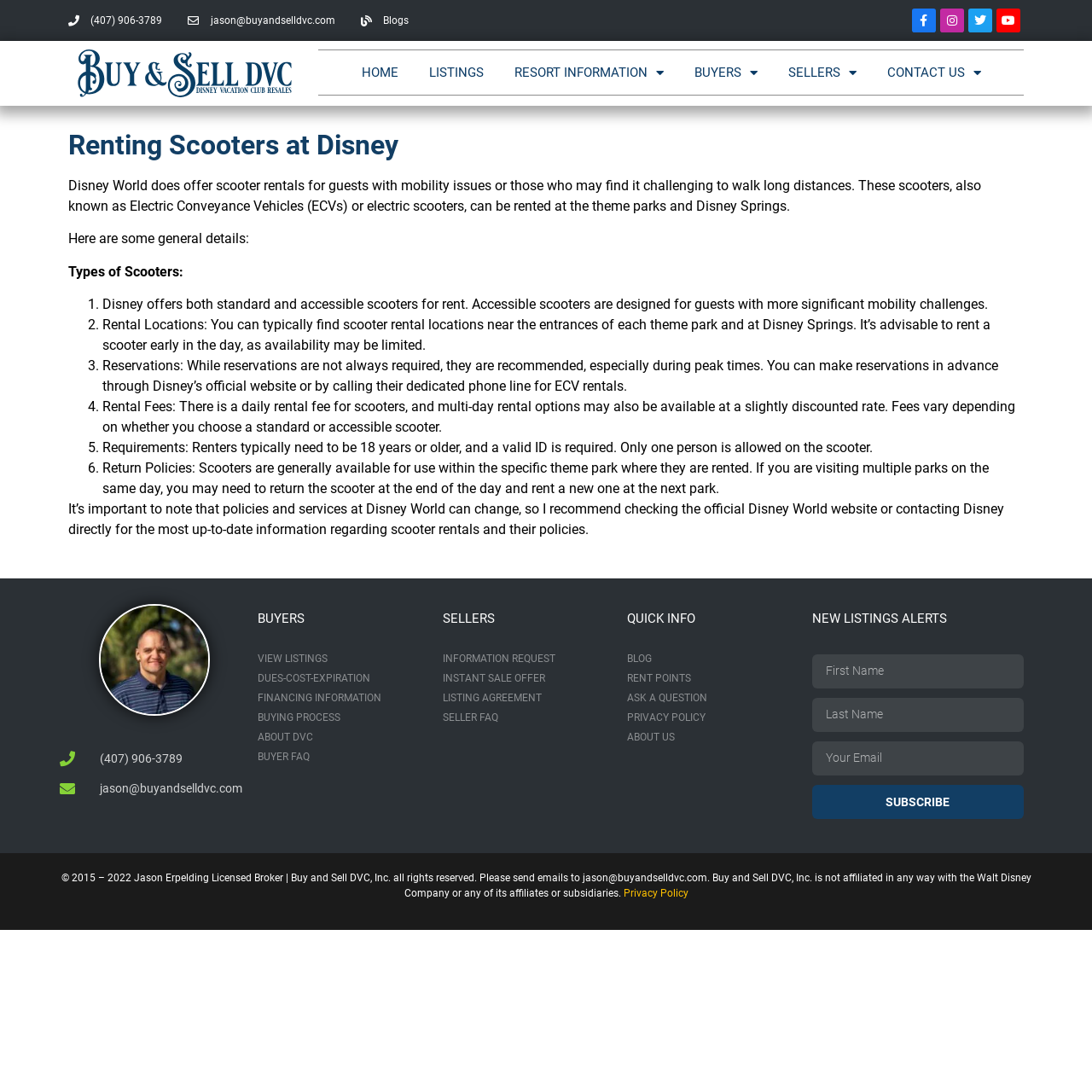Find the bounding box coordinates of the element's region that should be clicked in order to follow the given instruction: "Click the 'HOME' link". The coordinates should consist of four float numbers between 0 and 1, i.e., [left, top, right, bottom].

[0.317, 0.046, 0.379, 0.087]